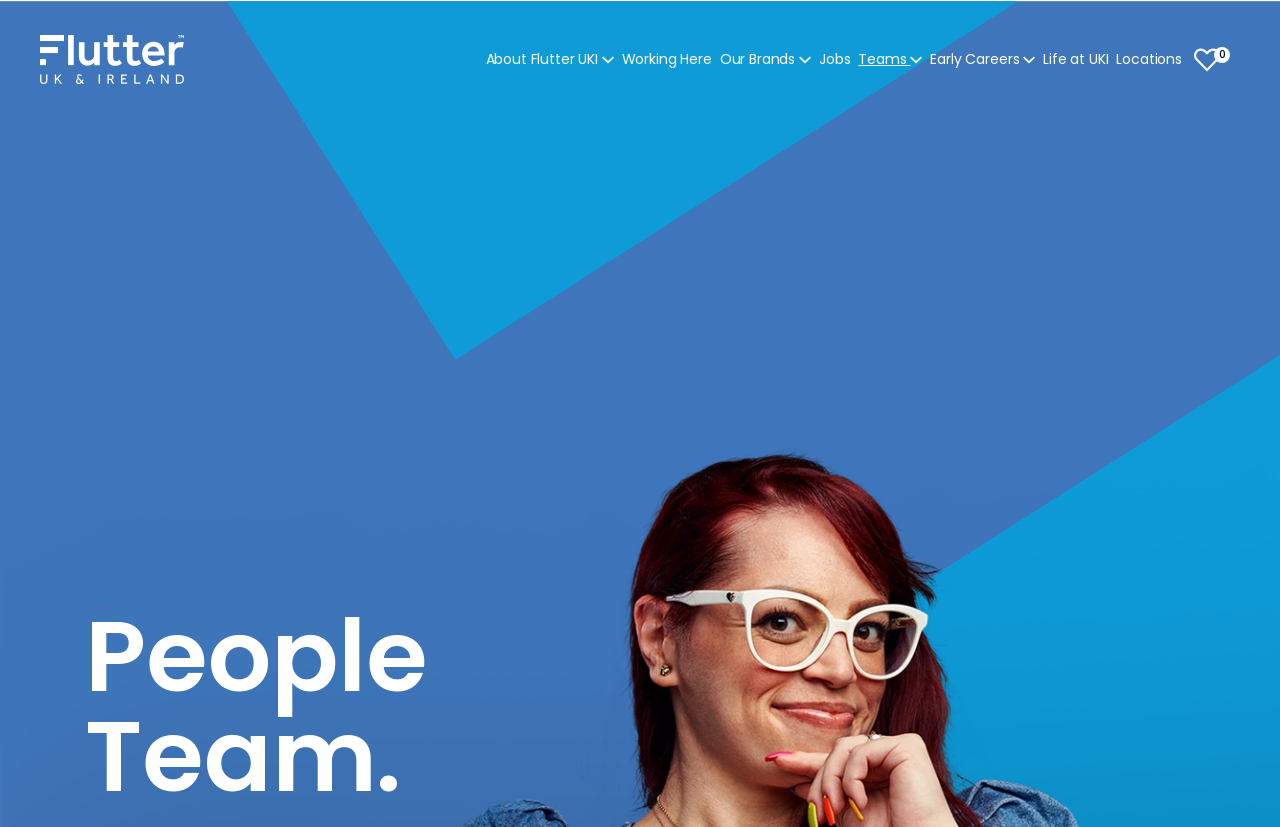Locate the bounding box coordinates of the clickable element to fulfill the following instruction: "Click the Flutter UK&I header logo". Provide the coordinates as four float numbers between 0 and 1 in the format [left, top, right, bottom].

[0.031, 0.042, 0.144, 0.102]